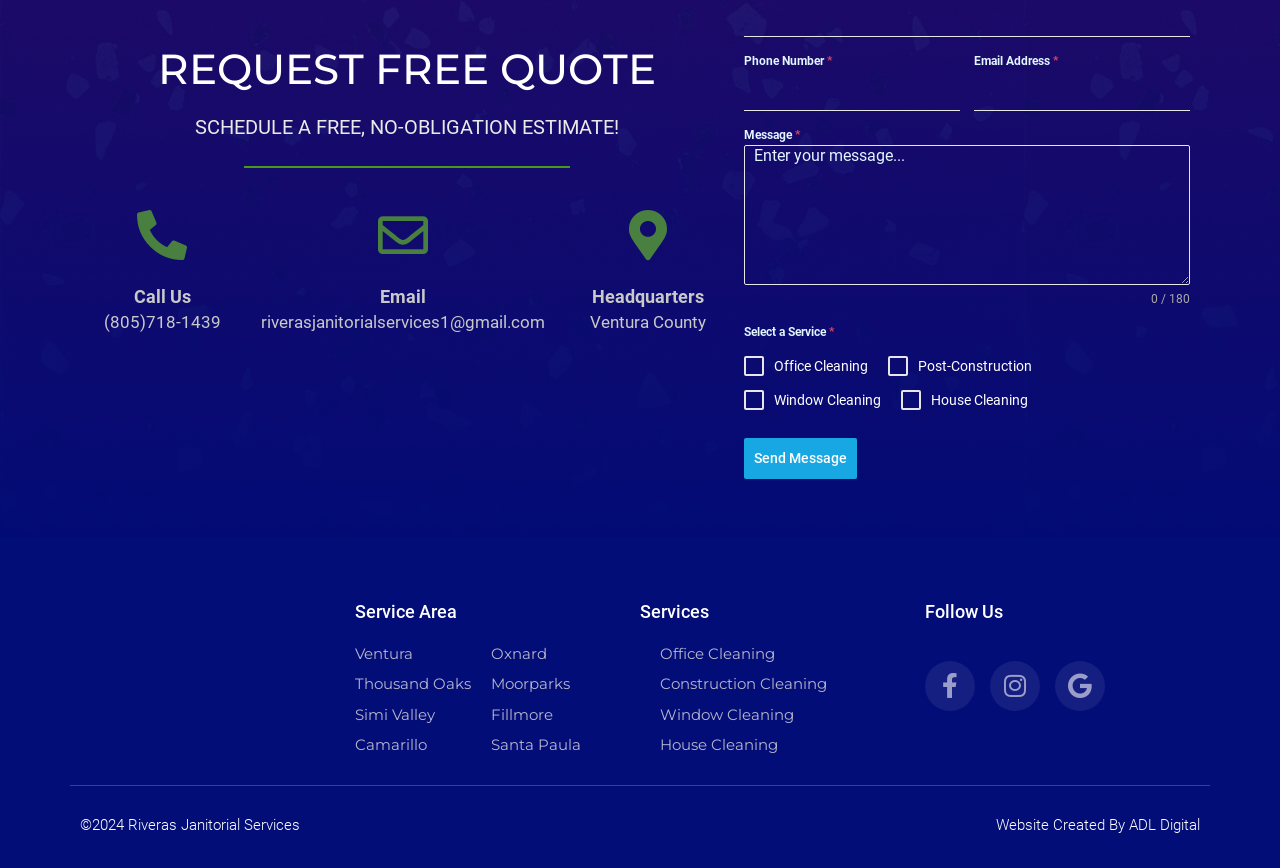Determine the bounding box for the described HTML element: "Shop Healthy Wave Mats". Ensure the coordinates are four float numbers between 0 and 1 in the format [left, top, right, bottom].

None